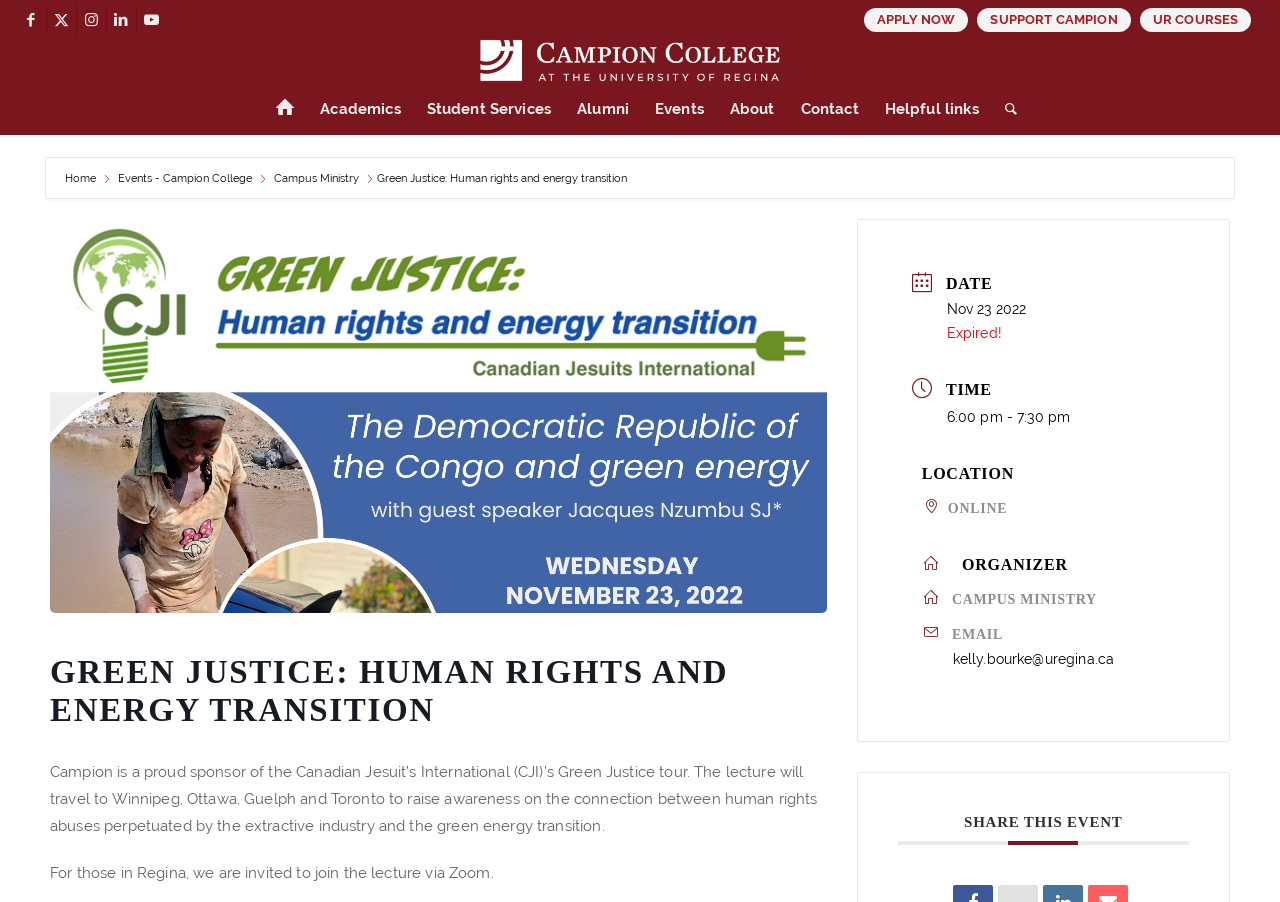Bounding box coordinates are specified in the format (top-left x, top-left y, bottom-right x, bottom-right y). All values are floating point numbers bounded between 0 and 1. Please provide the bounding box coordinate of the region this sentence describes: Youtube

[0.107, 0.006, 0.13, 0.039]